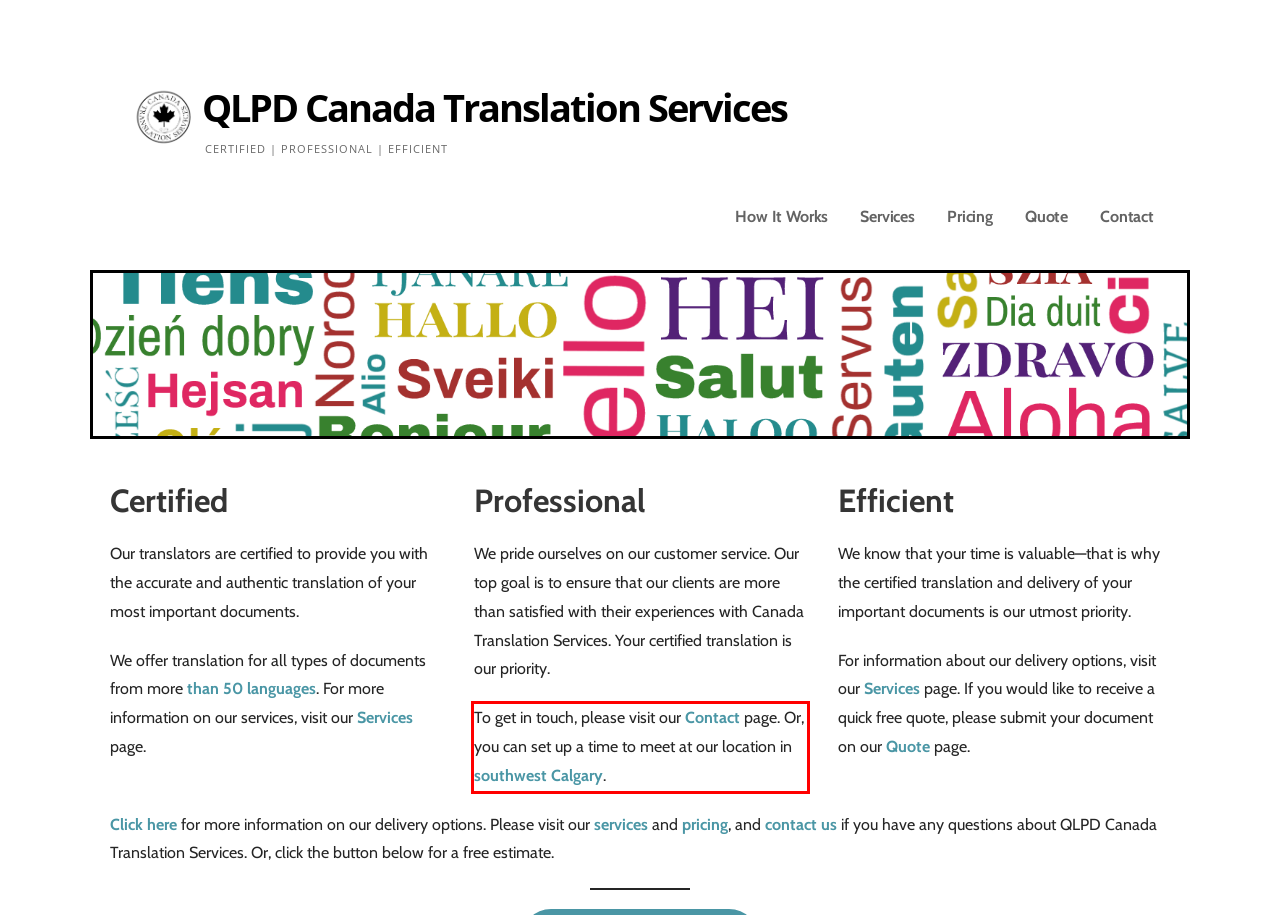You have a webpage screenshot with a red rectangle surrounding a UI element. Extract the text content from within this red bounding box.

To get in touch, please visit our Contact page. Or, you can set up a time to meet at our location in southwest Calgary.